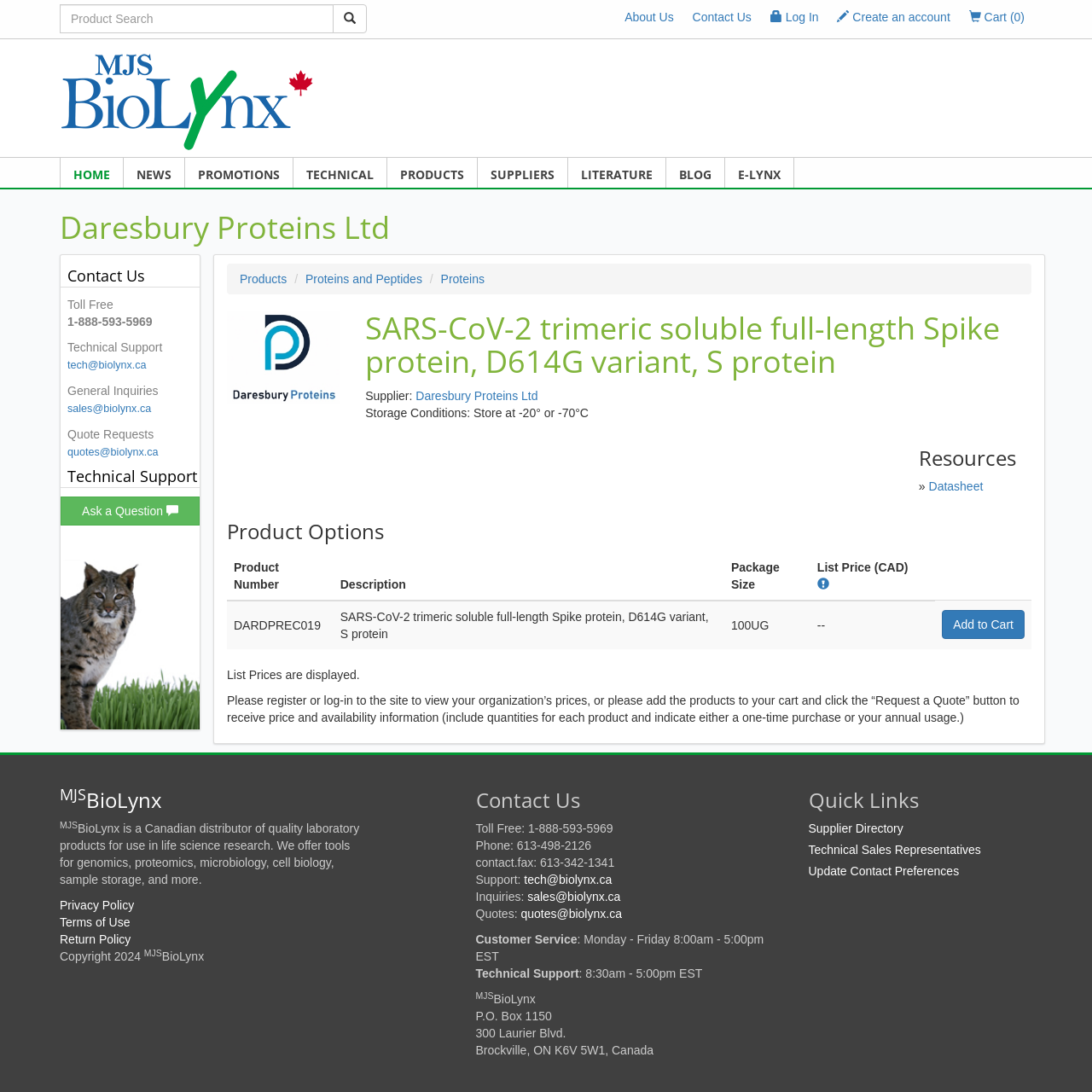Determine the bounding box coordinates for the clickable element to execute this instruction: "Search for a product". Provide the coordinates as four float numbers between 0 and 1, i.e., [left, top, right, bottom].

[0.055, 0.004, 0.305, 0.03]